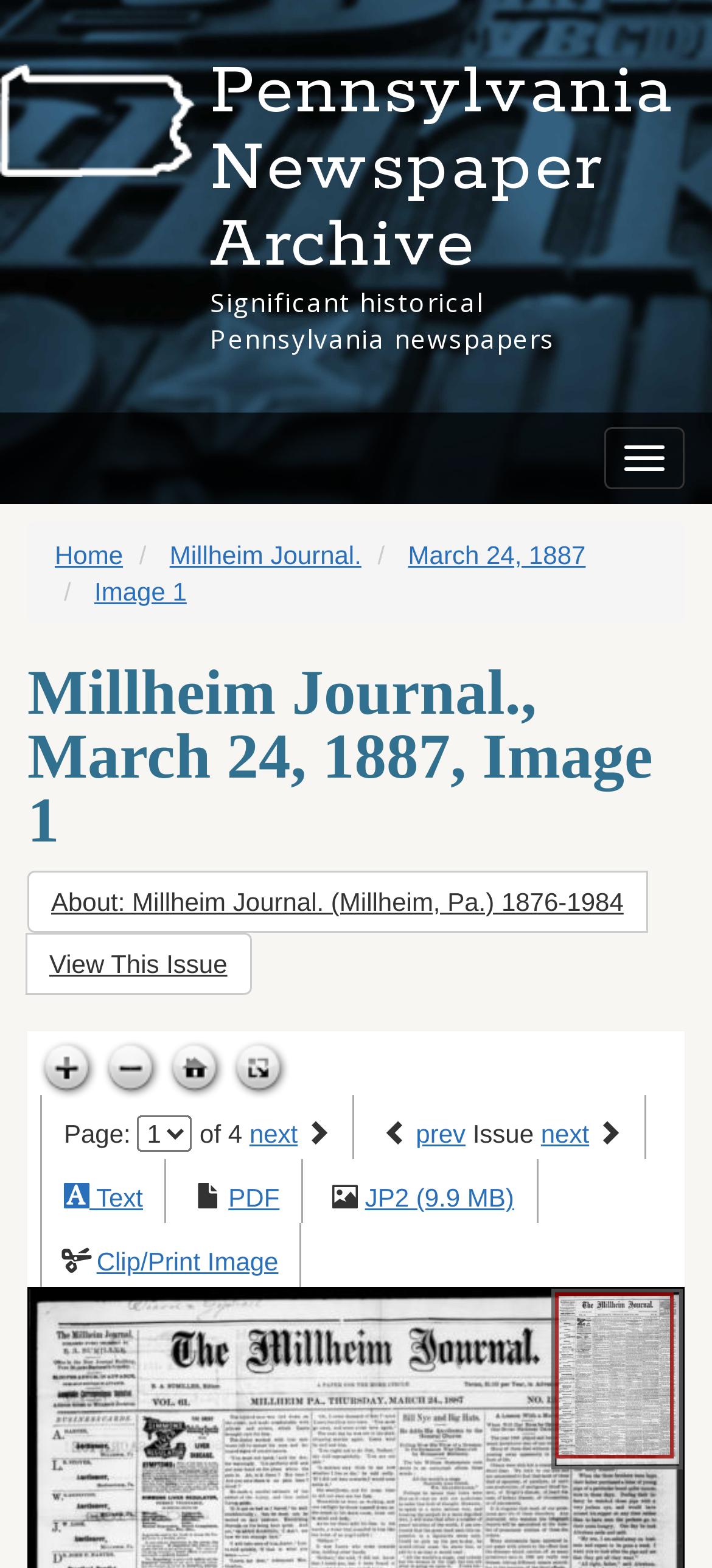Identify and extract the main heading from the webpage.

Pennsylvania Newspaper Archive